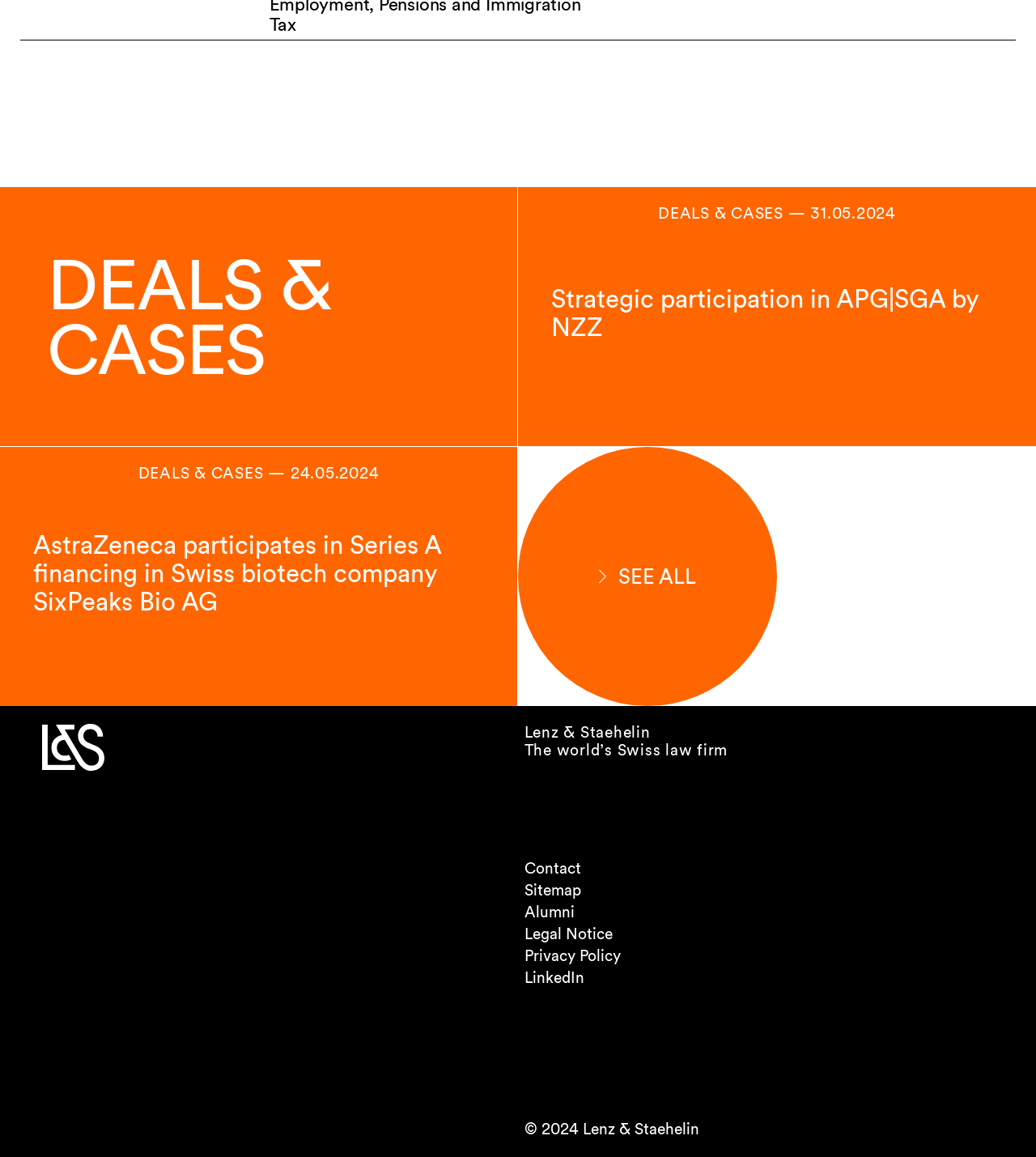Identify the bounding box coordinates for the element you need to click to achieve the following task: "Read about Strategic participation in APG|SGA by NZZ". The coordinates must be four float values ranging from 0 to 1, formatted as [left, top, right, bottom].

[0.5, 0.162, 1.0, 0.386]